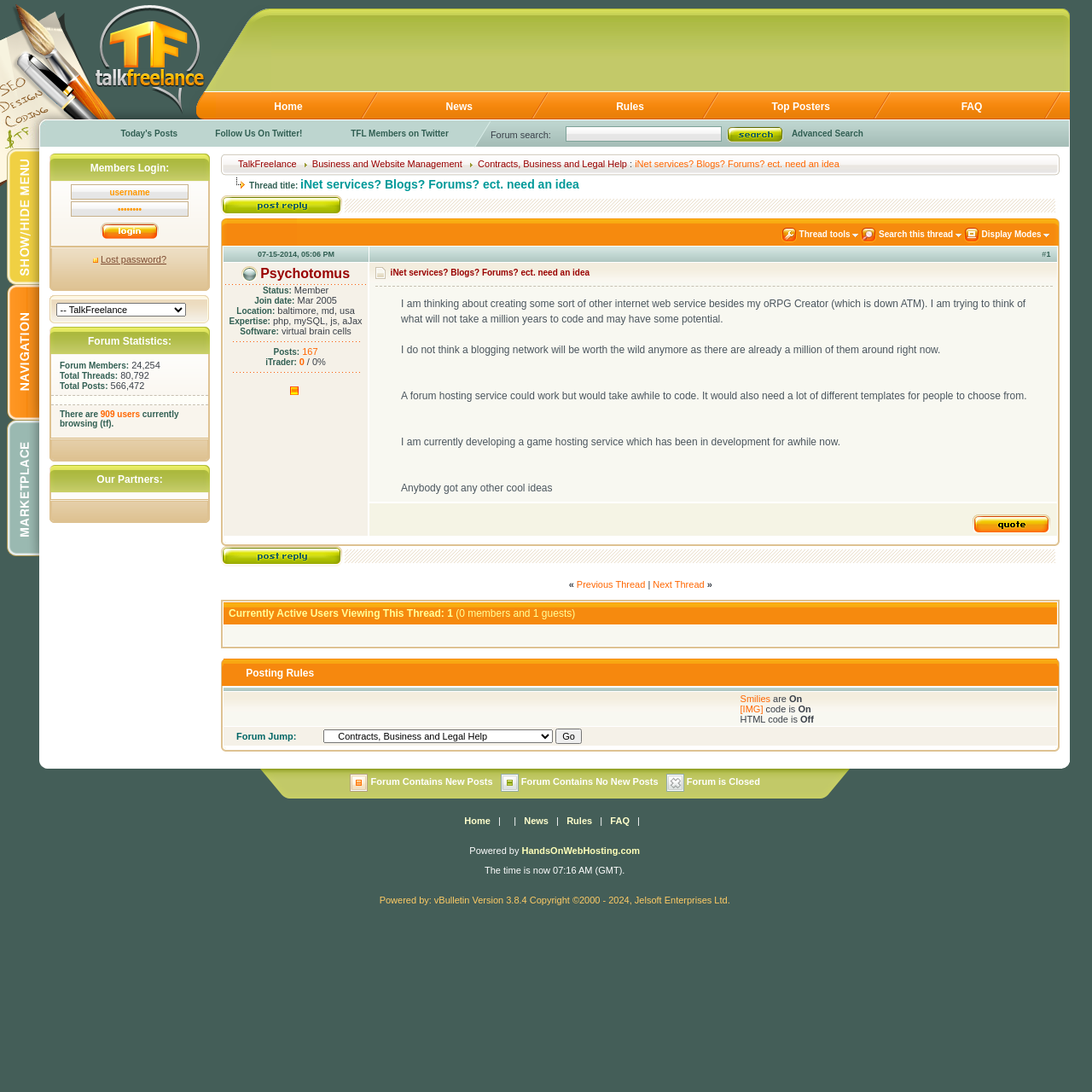What is the purpose of the search box?
Using the visual information, respond with a single word or phrase.

Forum search